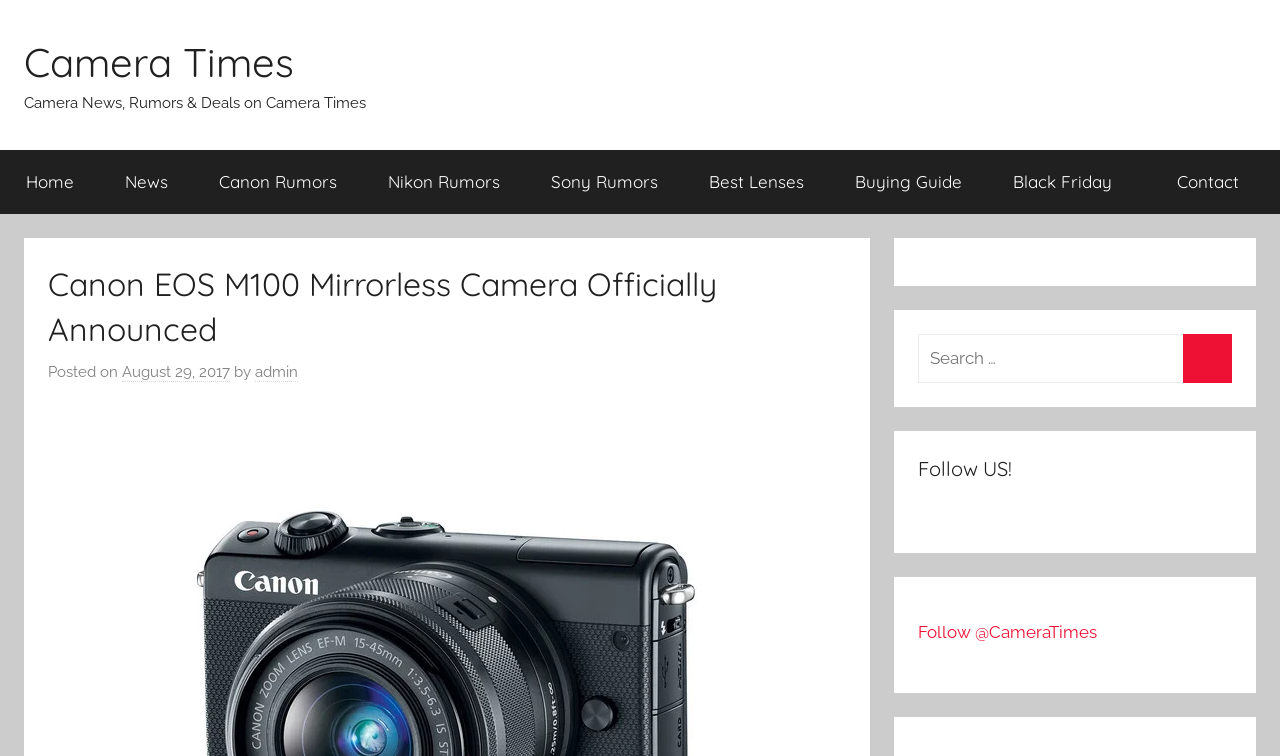Pinpoint the bounding box coordinates of the clickable element needed to complete the instruction: "read Canon Rumors". The coordinates should be provided as four float numbers between 0 and 1: [left, top, right, bottom].

[0.151, 0.199, 0.283, 0.283]